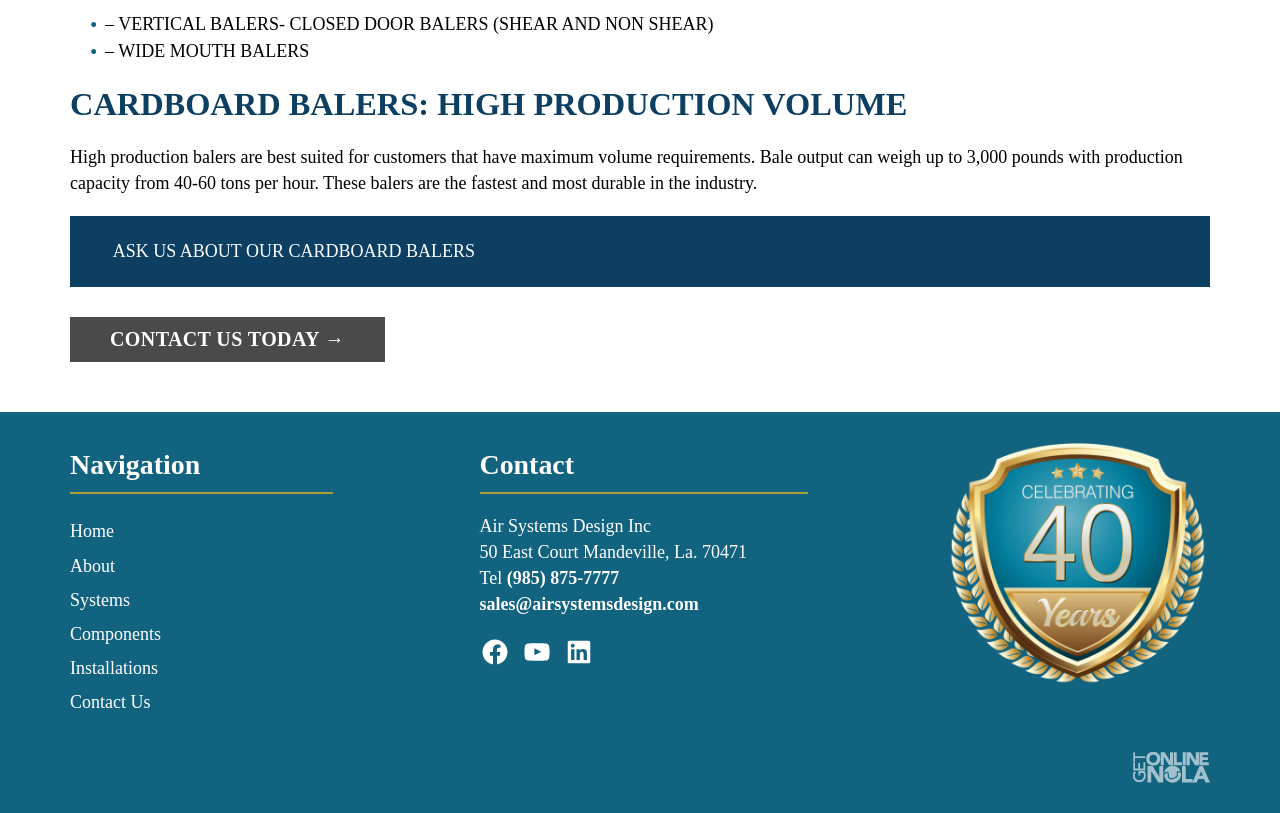Determine the bounding box for the UI element described here: "name="s" placeholder="Search"".

None